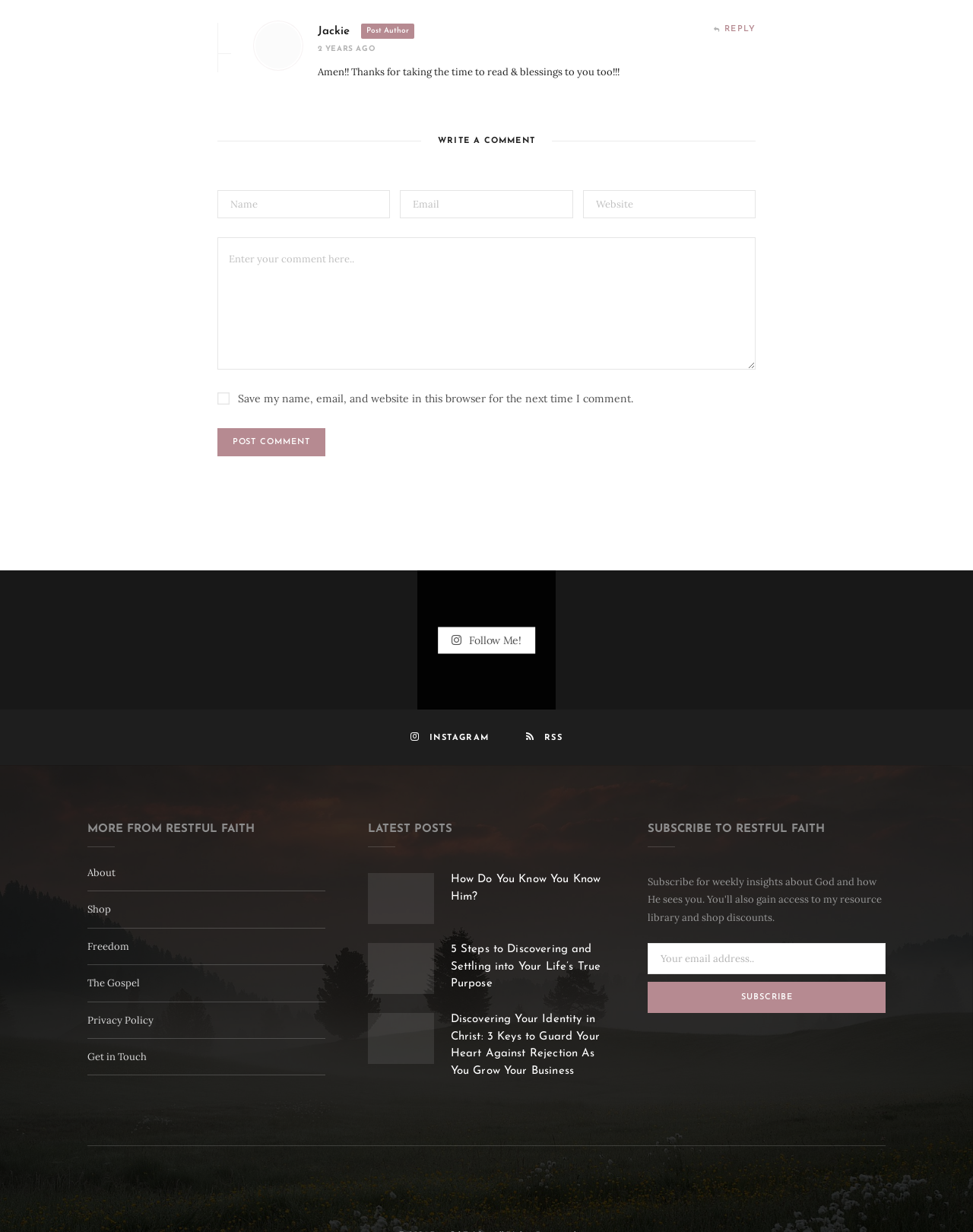What social media platform can users follow the author on?
Based on the image, answer the question with a single word or brief phrase.

Instagram